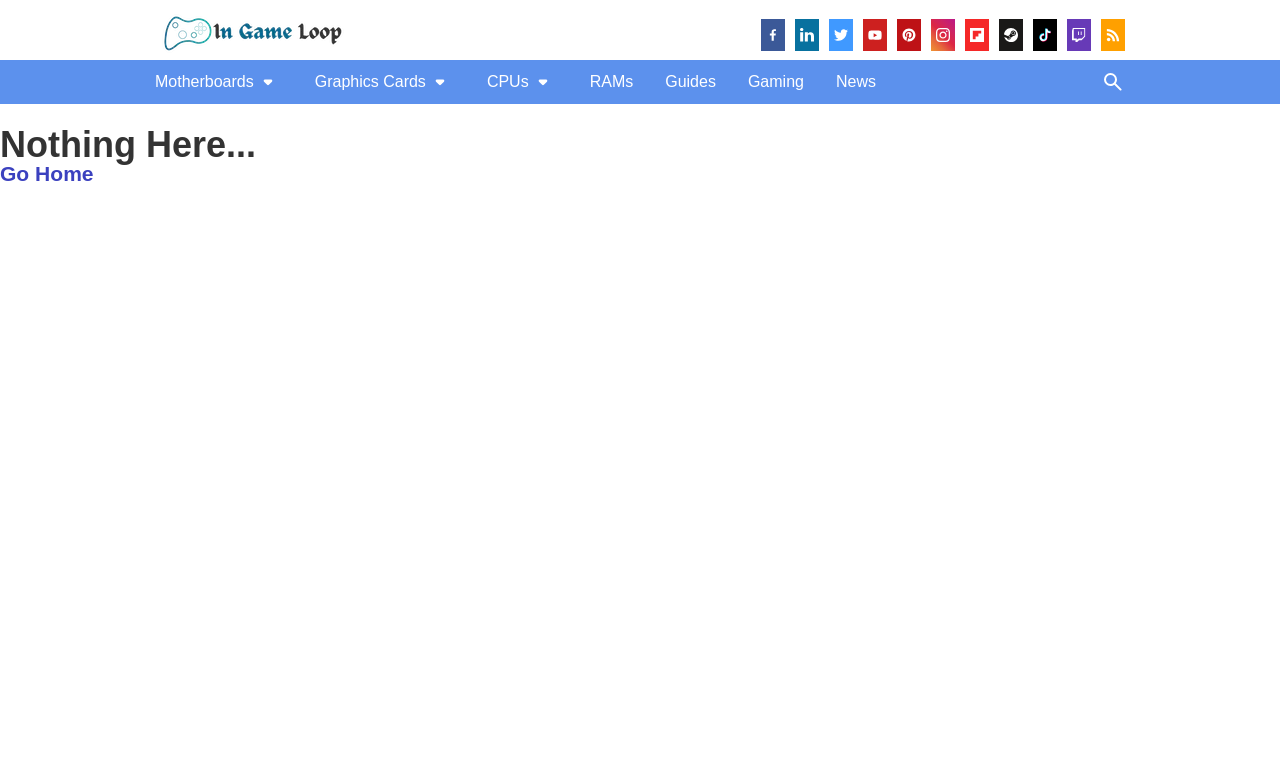Determine the bounding box coordinates of the clickable element to achieve the following action: 'Click Go Home'. Provide the coordinates as four float values between 0 and 1, formatted as [left, top, right, bottom].

[0.0, 0.21, 0.073, 0.24]